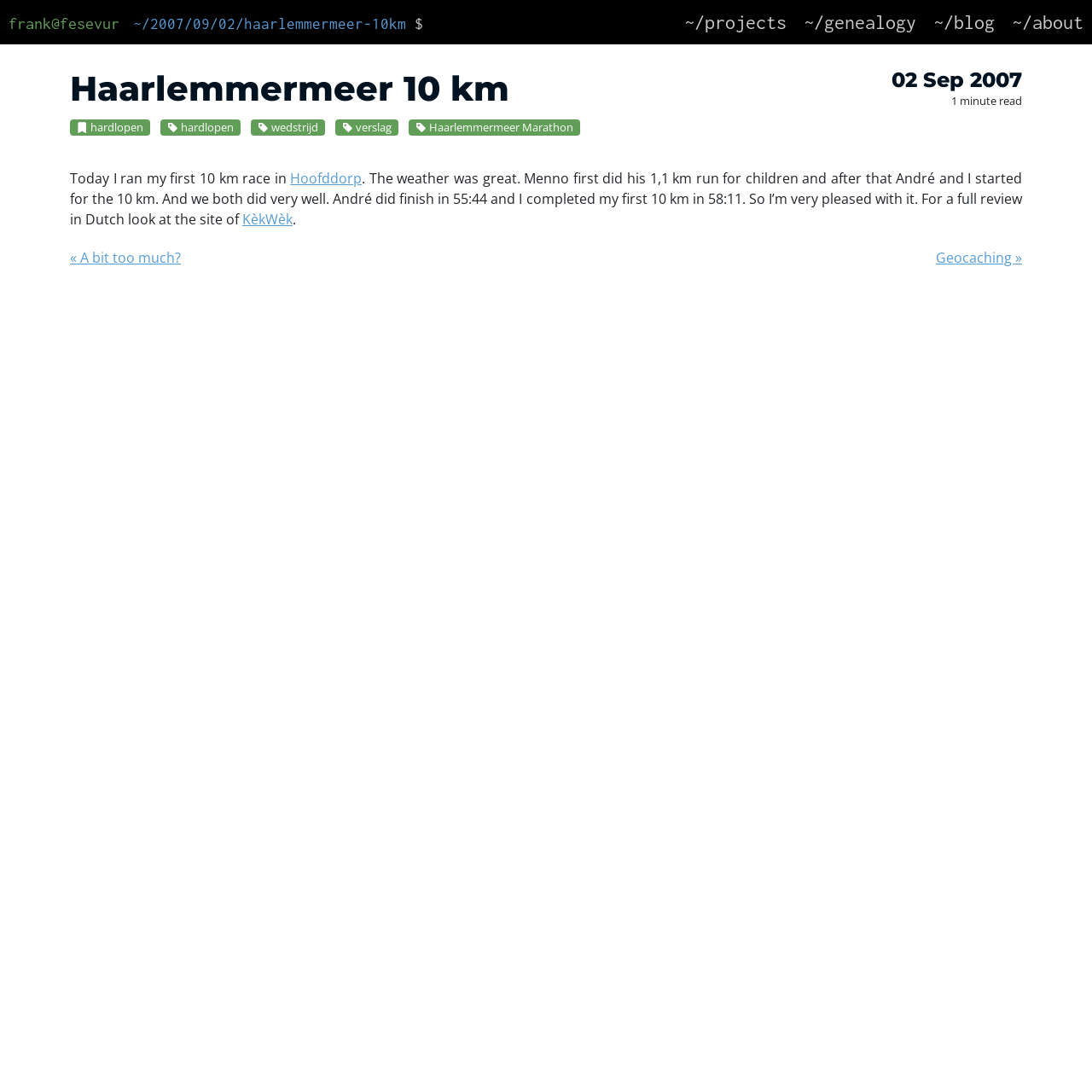Using the provided description Geocaching », find the bounding box coordinates for the UI element. Provide the coordinates in (top-left x, top-left y, bottom-right x, bottom-right y) format, ensuring all values are between 0 and 1.

[0.857, 0.227, 0.936, 0.245]